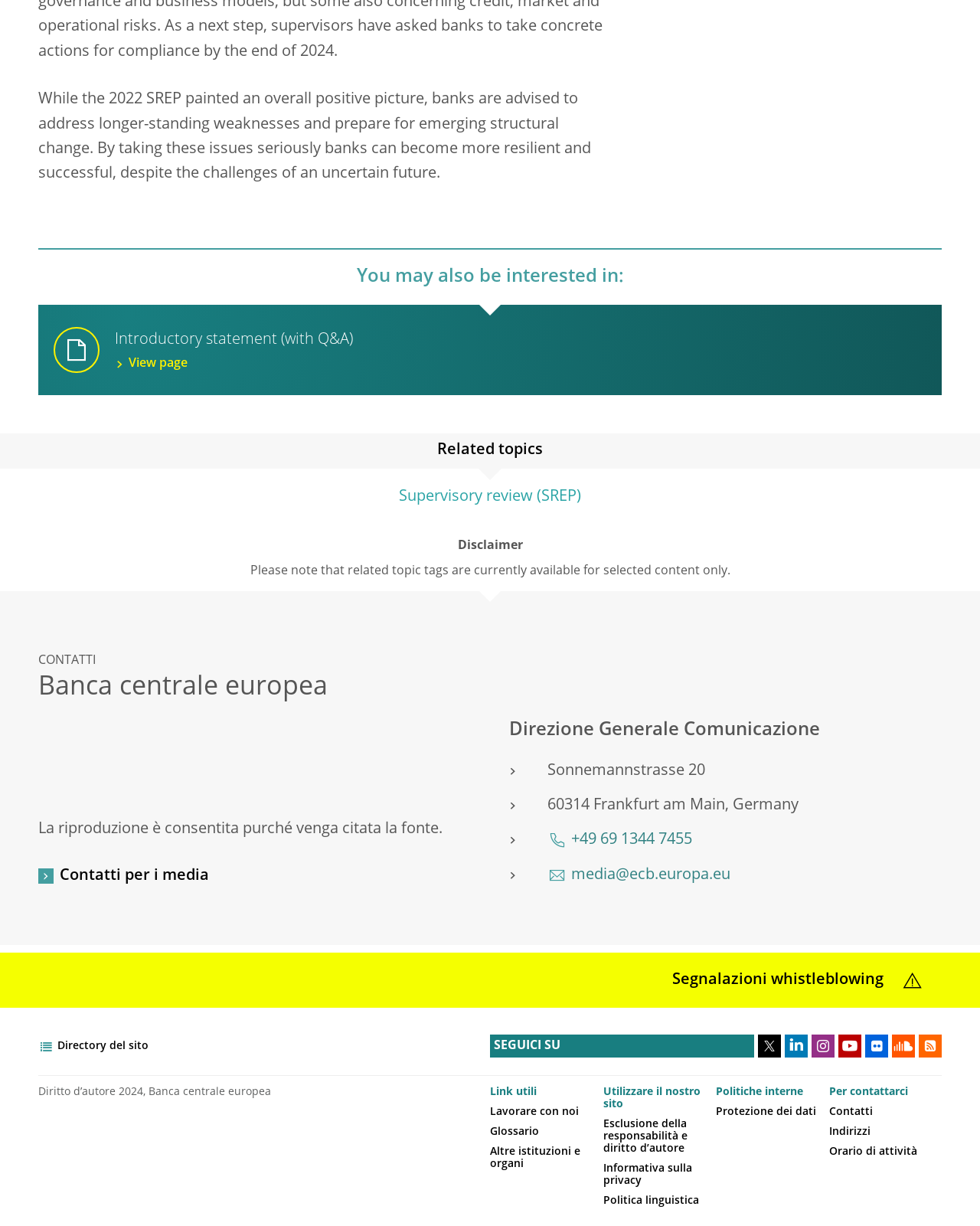Provide the bounding box coordinates of the HTML element this sentence describes: "parent_node: SEGUICI SU title="Feed RSS"". The bounding box coordinates consist of four float numbers between 0 and 1, i.e., [left, top, right, bottom].

[0.938, 0.844, 0.961, 0.863]